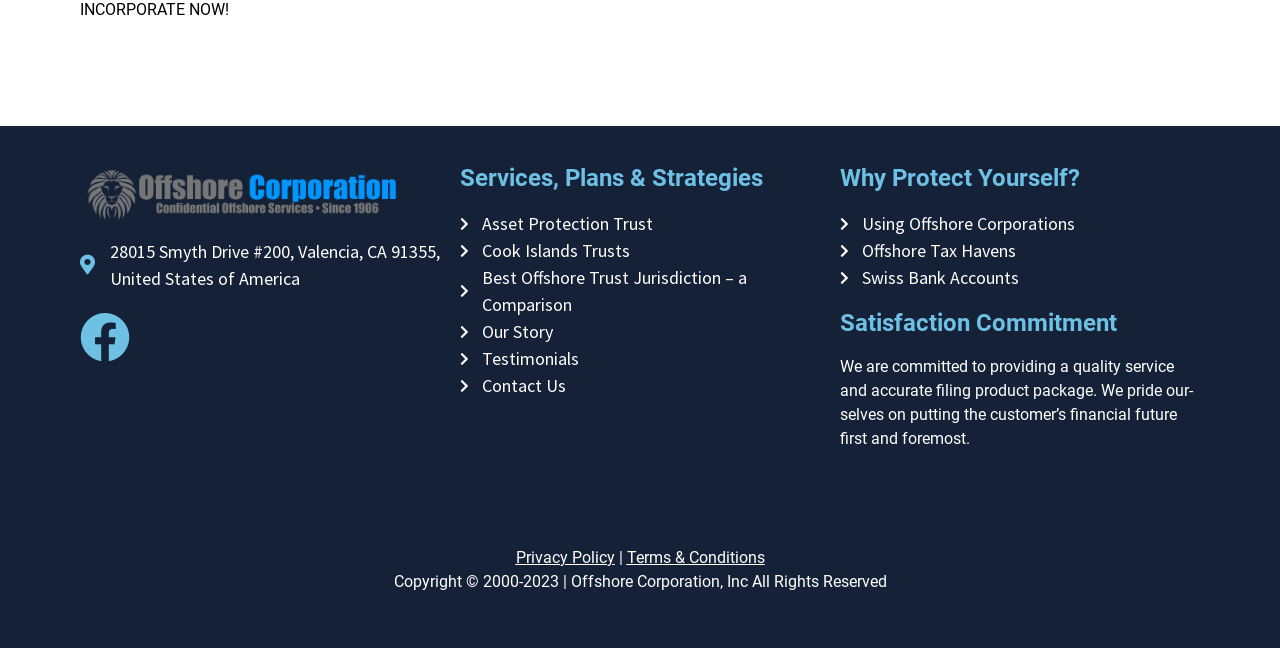Please locate the bounding box coordinates of the region I need to click to follow this instruction: "Check 'Terms & Conditions'".

[0.489, 0.845, 0.597, 0.874]